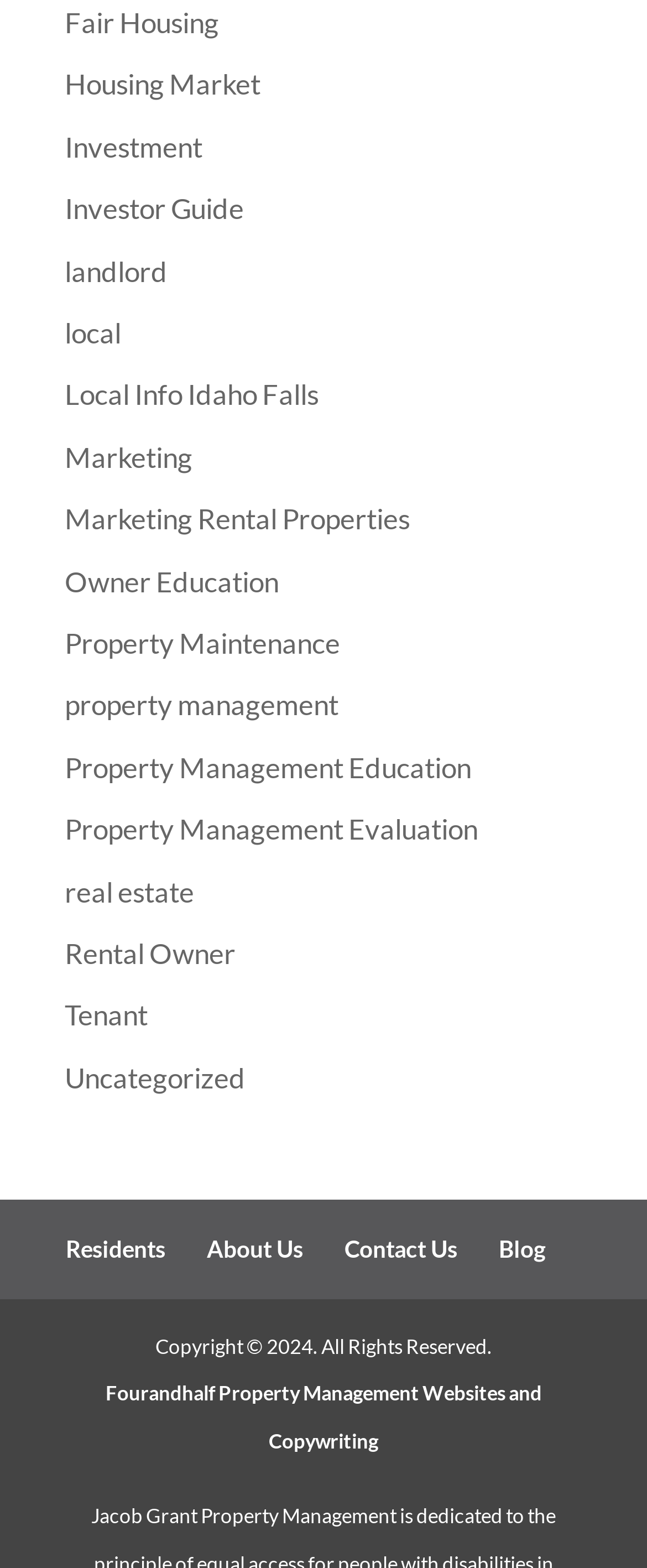Answer the question in a single word or phrase:
What is the first link on the webpage?

Fair Housing